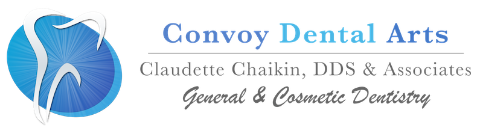Please analyze the image and give a detailed answer to the question:
What type of font is used for 'Convoy Dental Arts'?

According to the caption, the name 'Convoy Dental Arts' is prominently displayed in a bold, professional font, indicating that the font style used is bold.